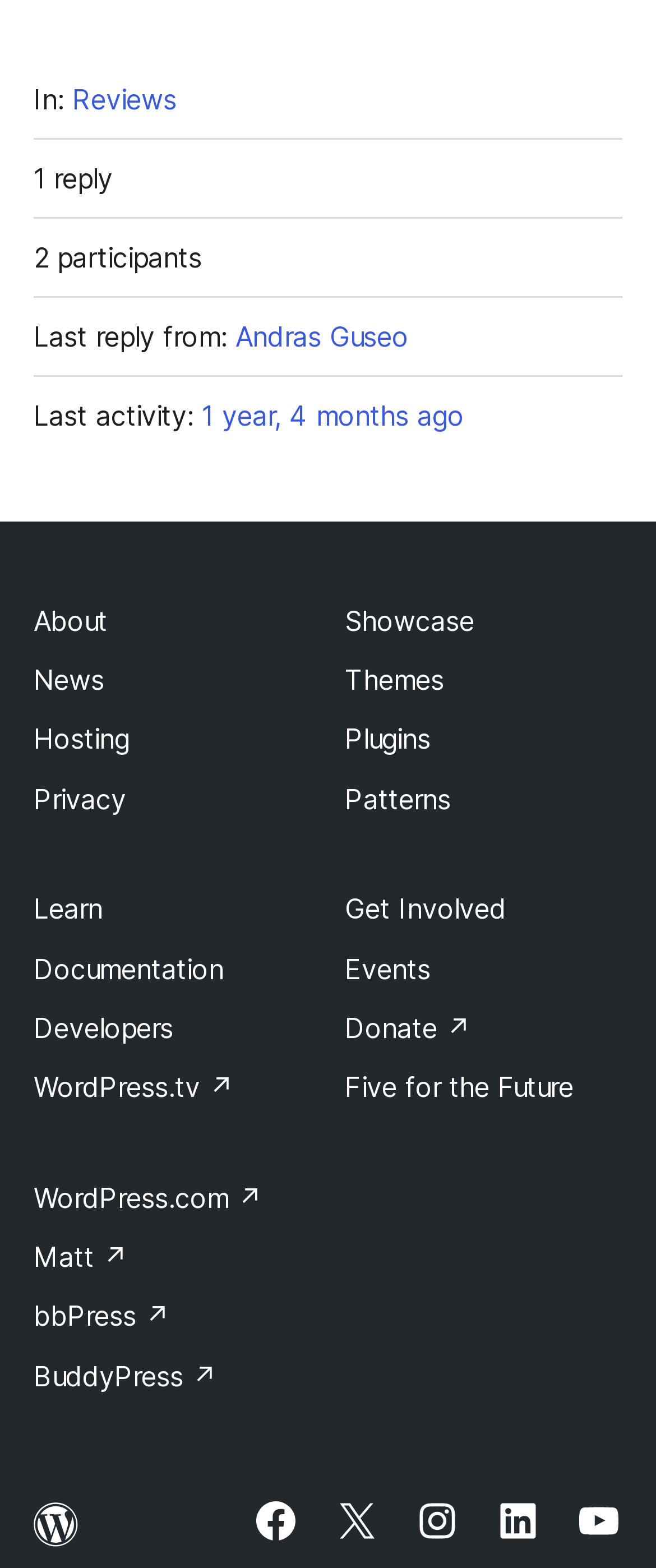Can you provide the bounding box coordinates for the element that should be clicked to implement the instruction: "View reviews"?

[0.11, 0.052, 0.269, 0.074]